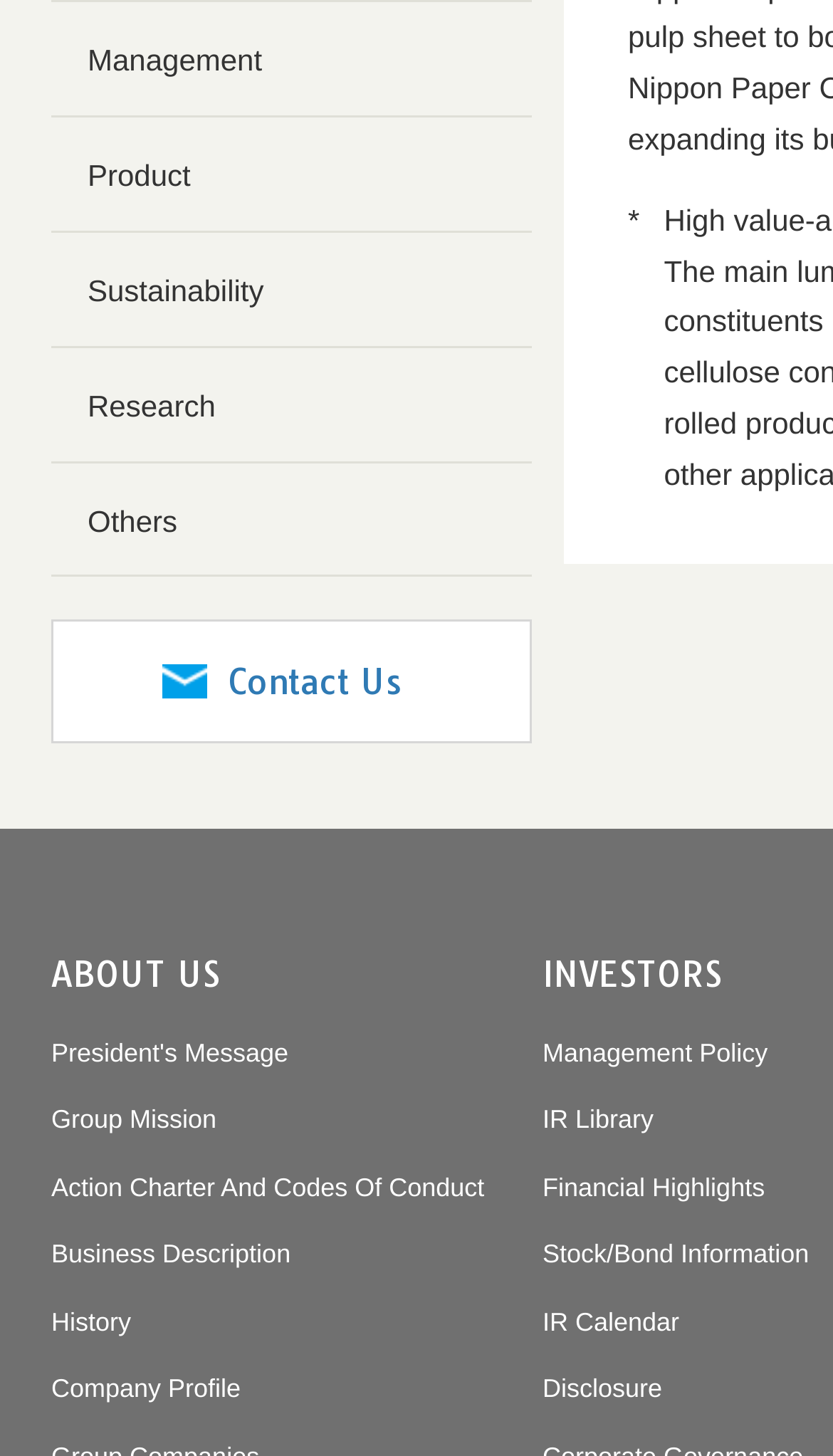Find the bounding box coordinates for the element that must be clicked to complete the instruction: "View Company Profile". The coordinates should be four float numbers between 0 and 1, indicated as [left, top, right, bottom].

[0.062, 0.944, 0.289, 0.964]